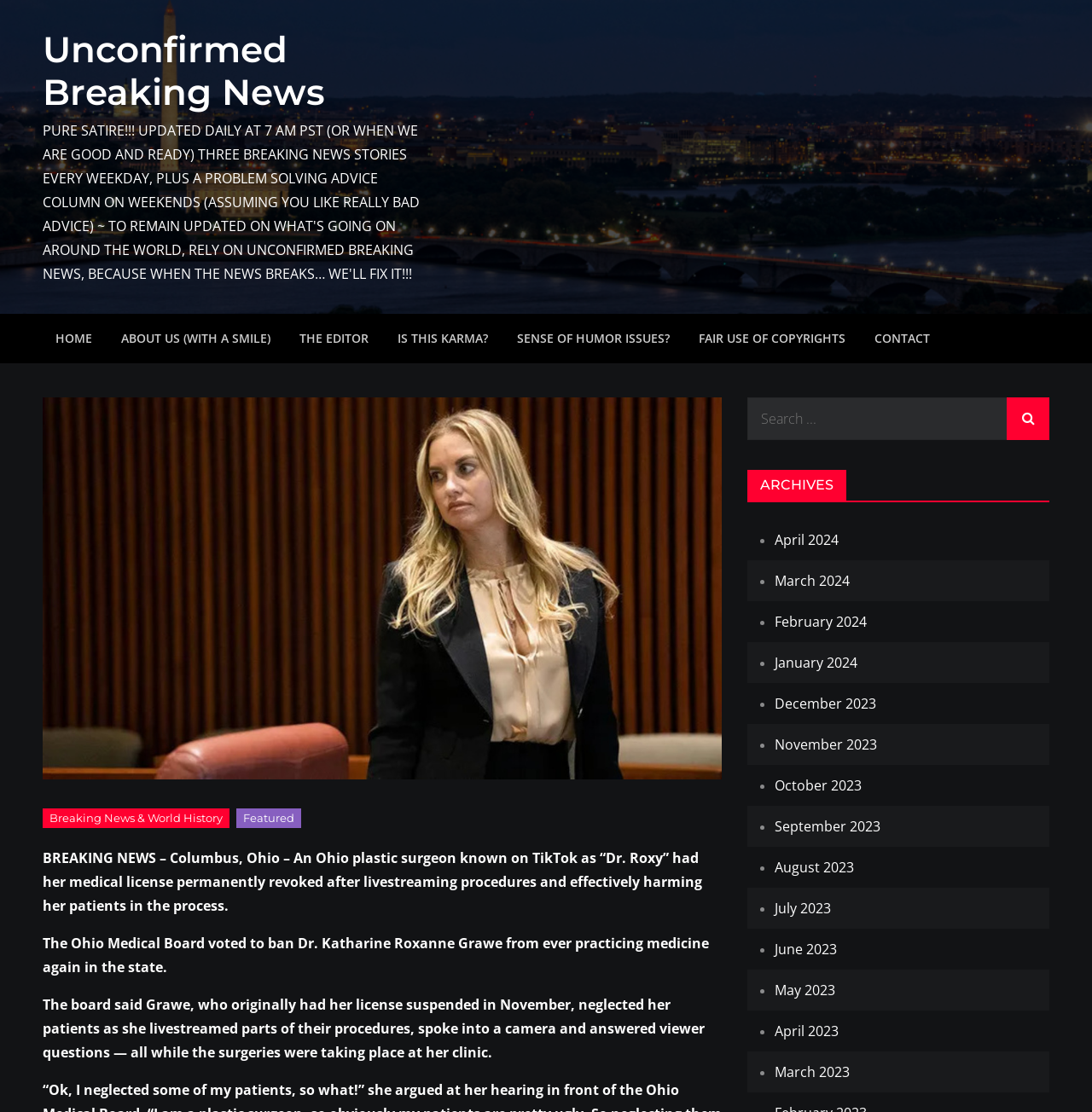Generate the text content of the main heading of the webpage.

Unconfirmed Breaking News